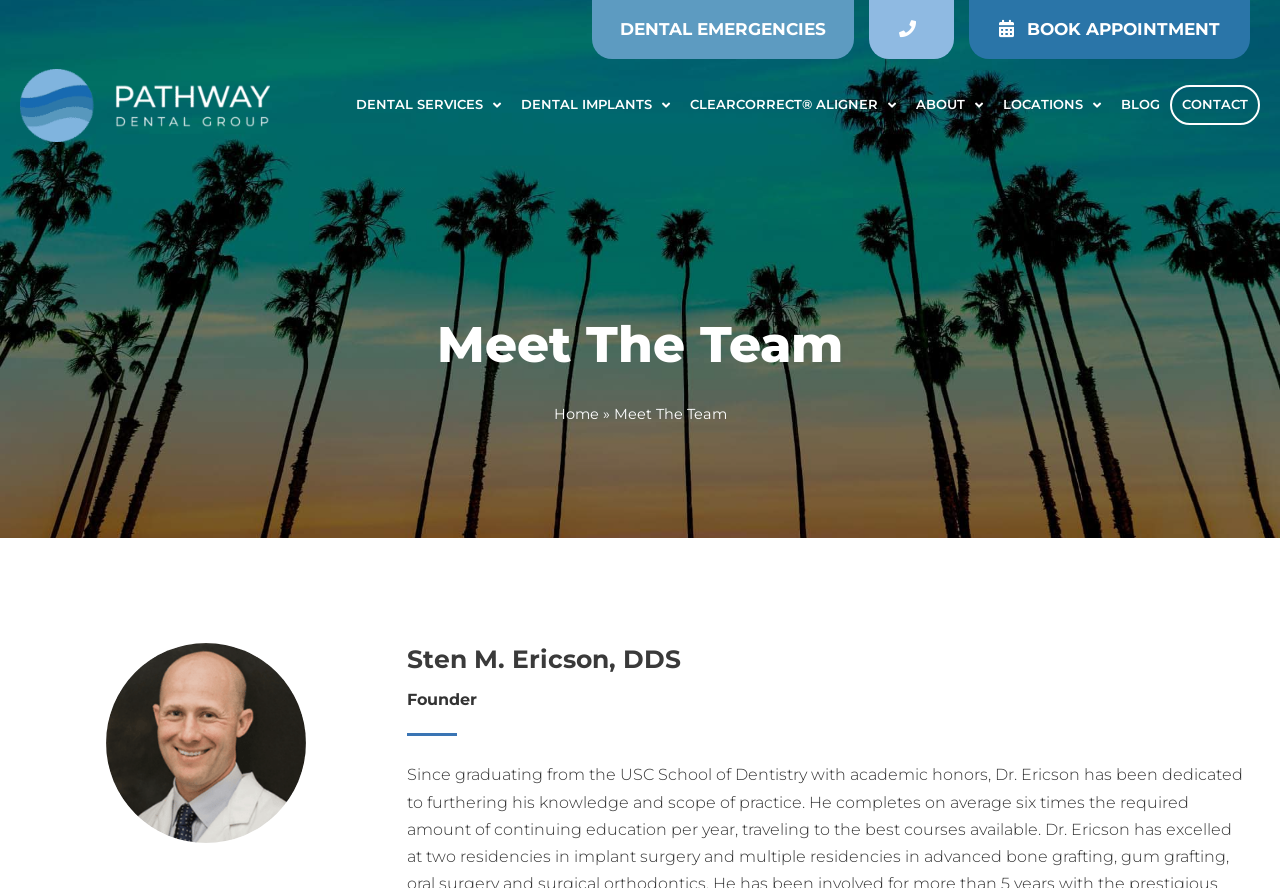What is the position of the 'CONTACT' link?
Look at the image and answer the question with a single word or phrase.

At the bottom right